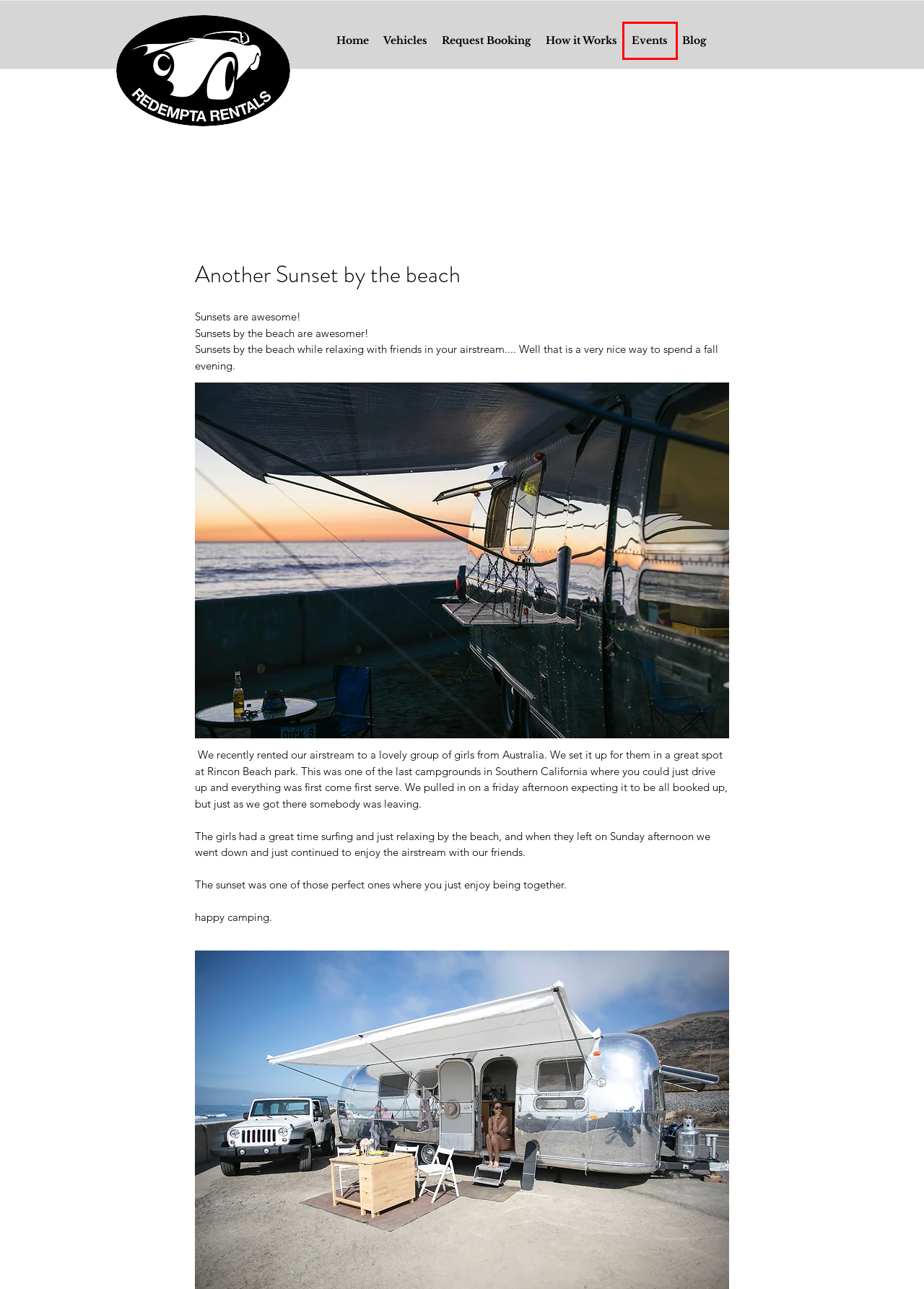A screenshot of a webpage is given, marked with a red bounding box around a UI element. Please select the most appropriate webpage description that fits the new page after clicking the highlighted element. Here are the candidates:
A. Vehicles | Redempta Vintage Ren
B. How it Works | Redempta Vintage Ren
C. Events | Redempta Vintage Ren
D. Rental | California | Redempta Vintage Rentals
E. Down in the Funk Zone
F. It's Wine Time
G. Blog | Redempta | California
H. Request Booking | Redempta Vintage Ren

C